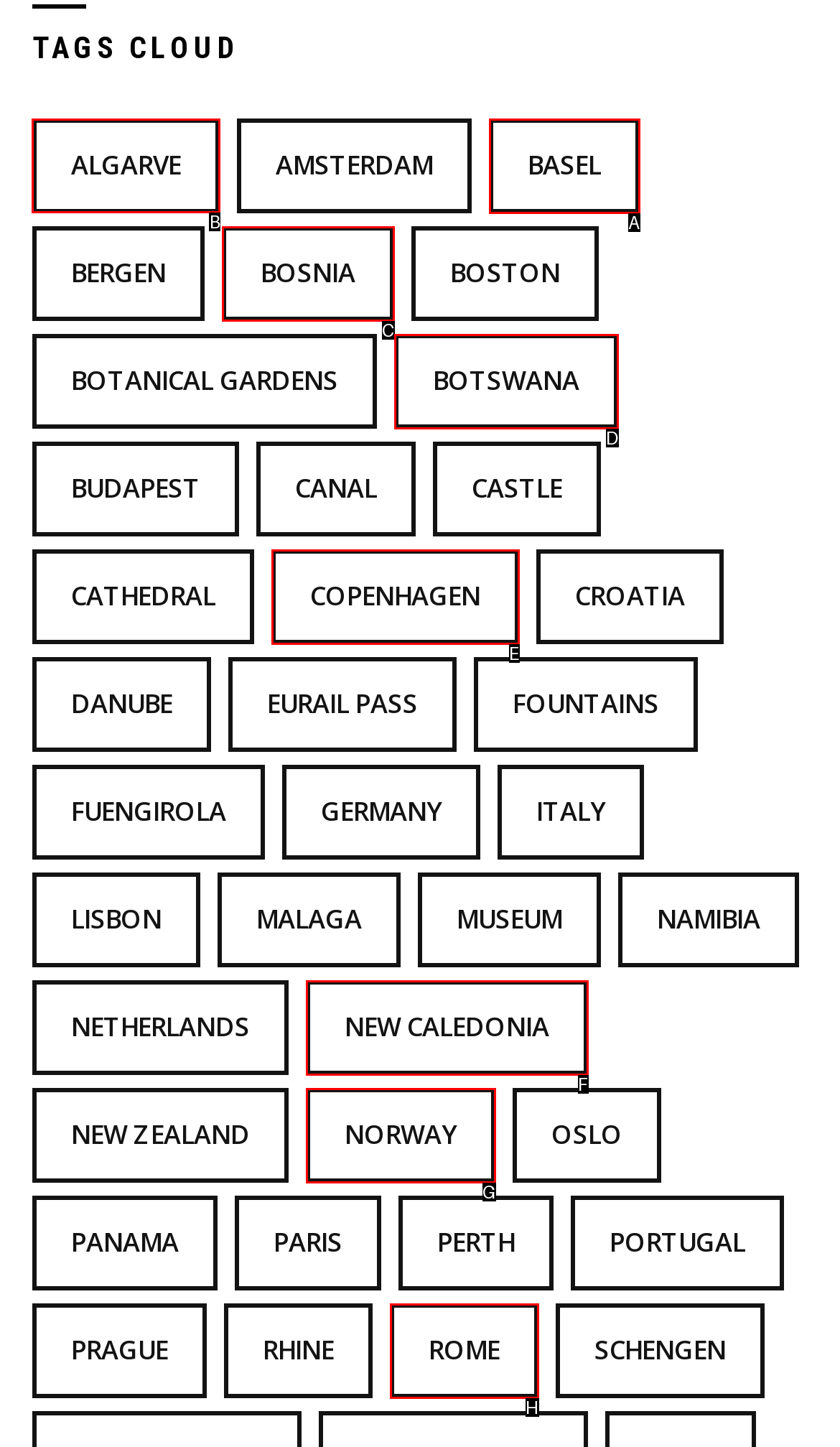Tell me which one HTML element I should click to complete the following task: Click on Algarve Answer with the option's letter from the given choices directly.

B